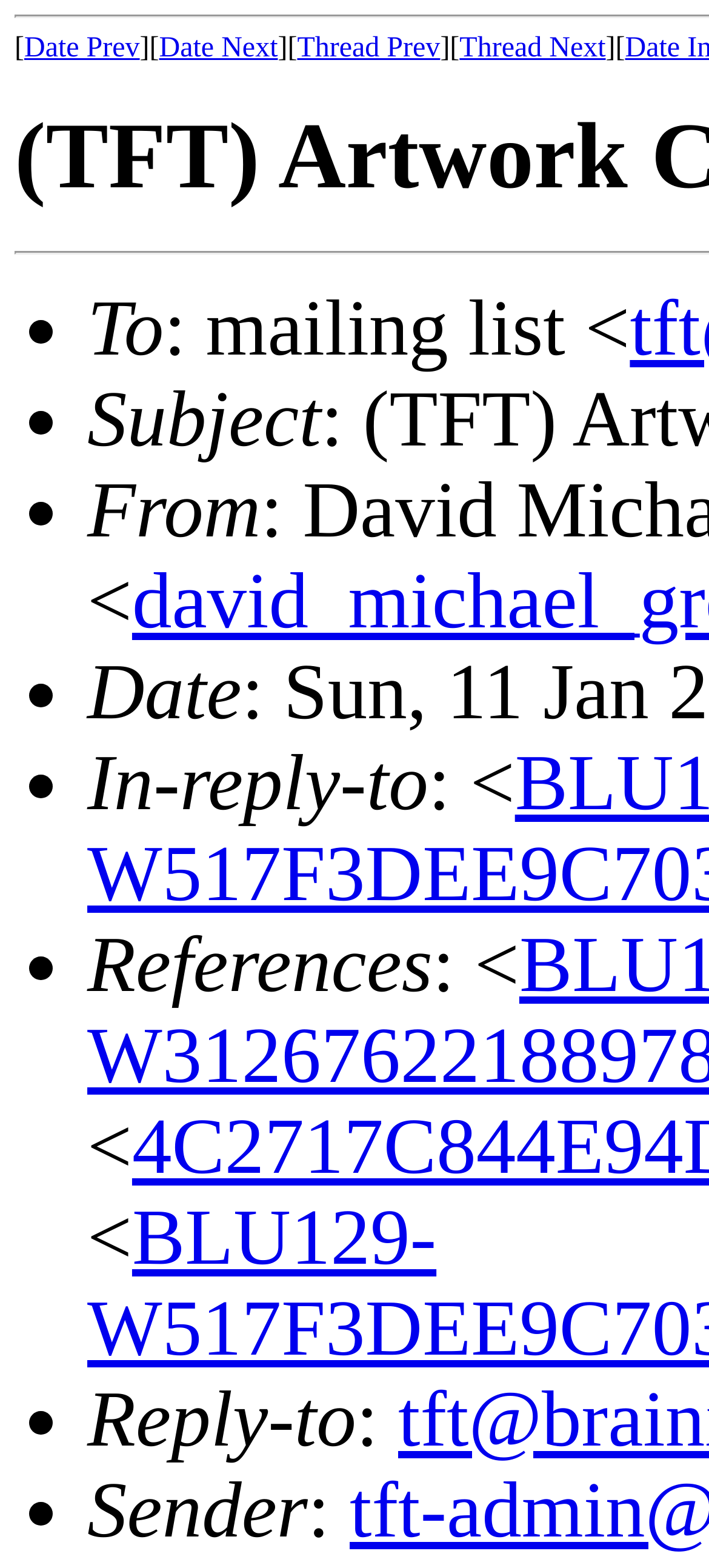Given the element description: "Thread Next", predict the bounding box coordinates of this UI element. The coordinates must be four float numbers between 0 and 1, given as [left, top, right, bottom].

[0.648, 0.021, 0.854, 0.041]